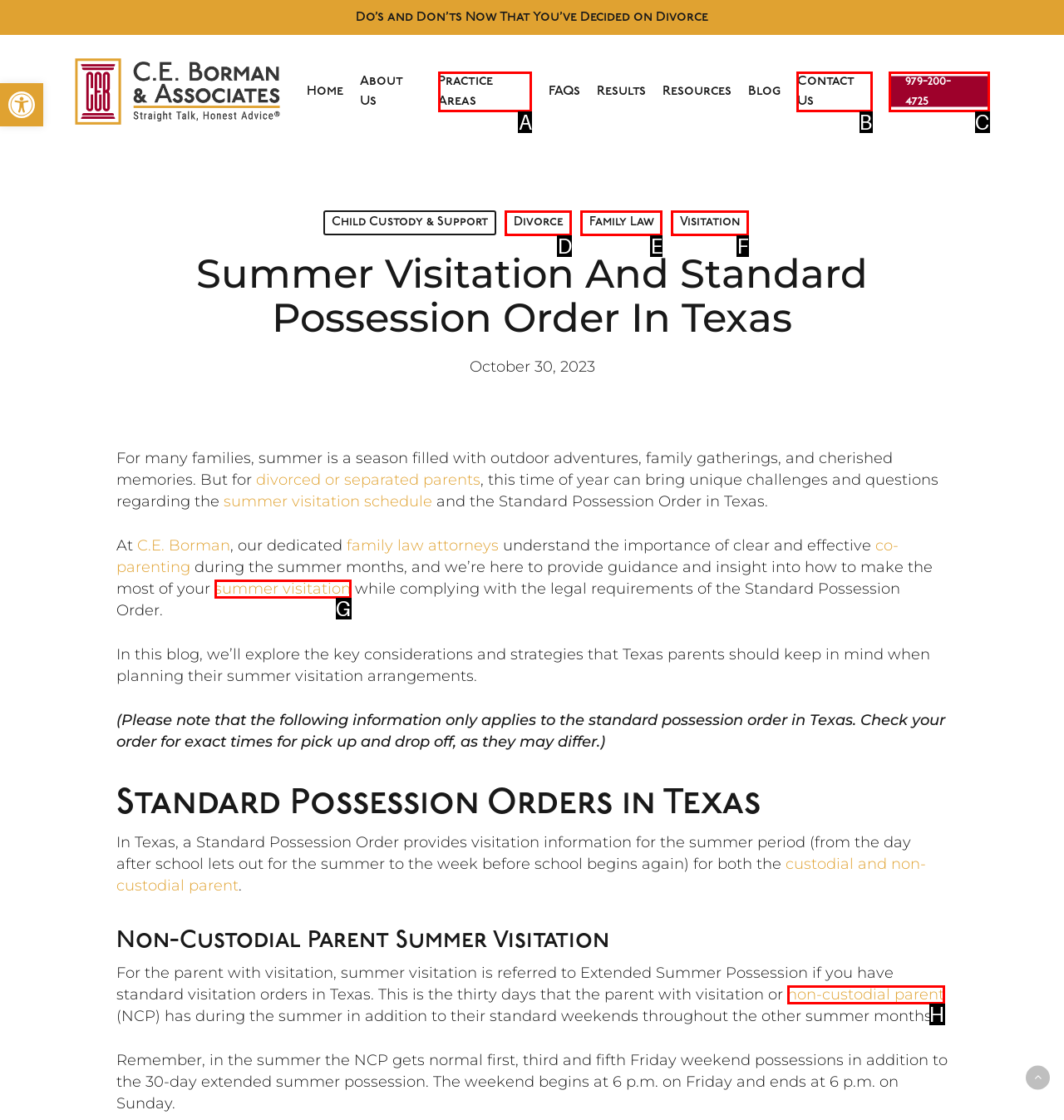Determine which option matches the element description: summer visitation
Answer using the letter of the correct option.

G